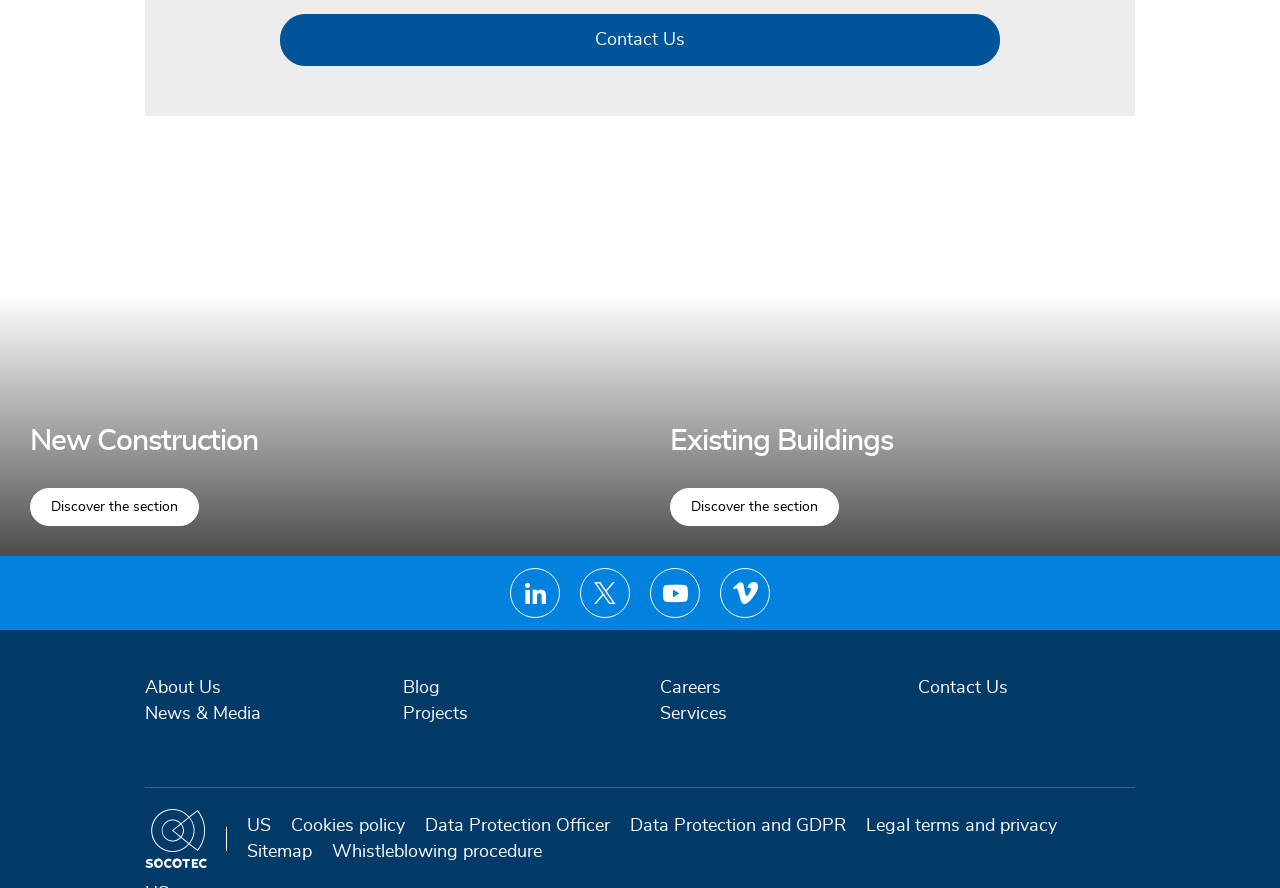Please identify the bounding box coordinates of the clickable area that will fulfill the following instruction: "Contact Us". The coordinates should be in the format of four float numbers between 0 and 1, i.e., [left, top, right, bottom].

[0.219, 0.015, 0.781, 0.074]